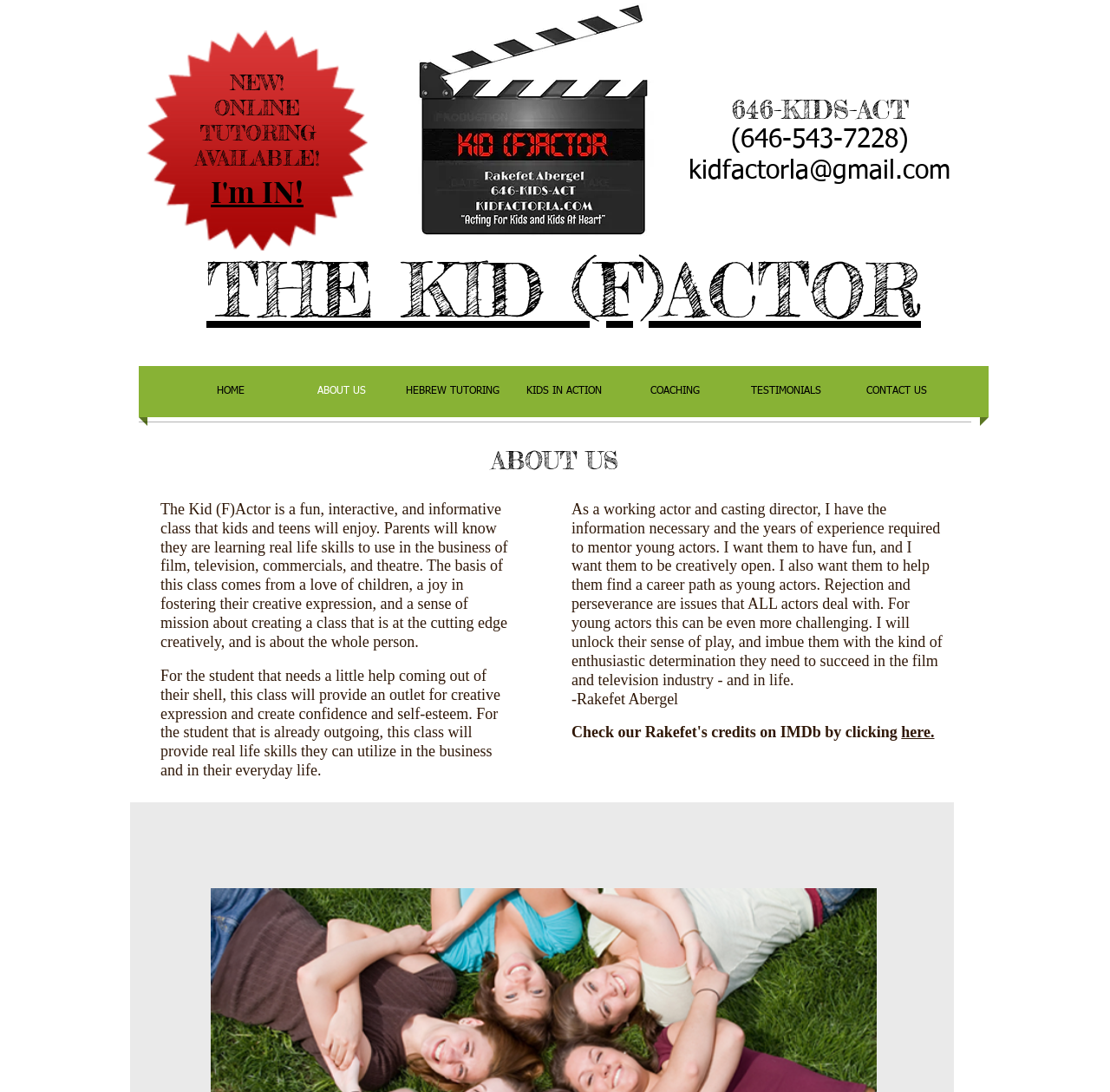Please specify the bounding box coordinates for the clickable region that will help you carry out the instruction: "Click the 'CONTACT US' link".

[0.758, 0.335, 0.858, 0.382]